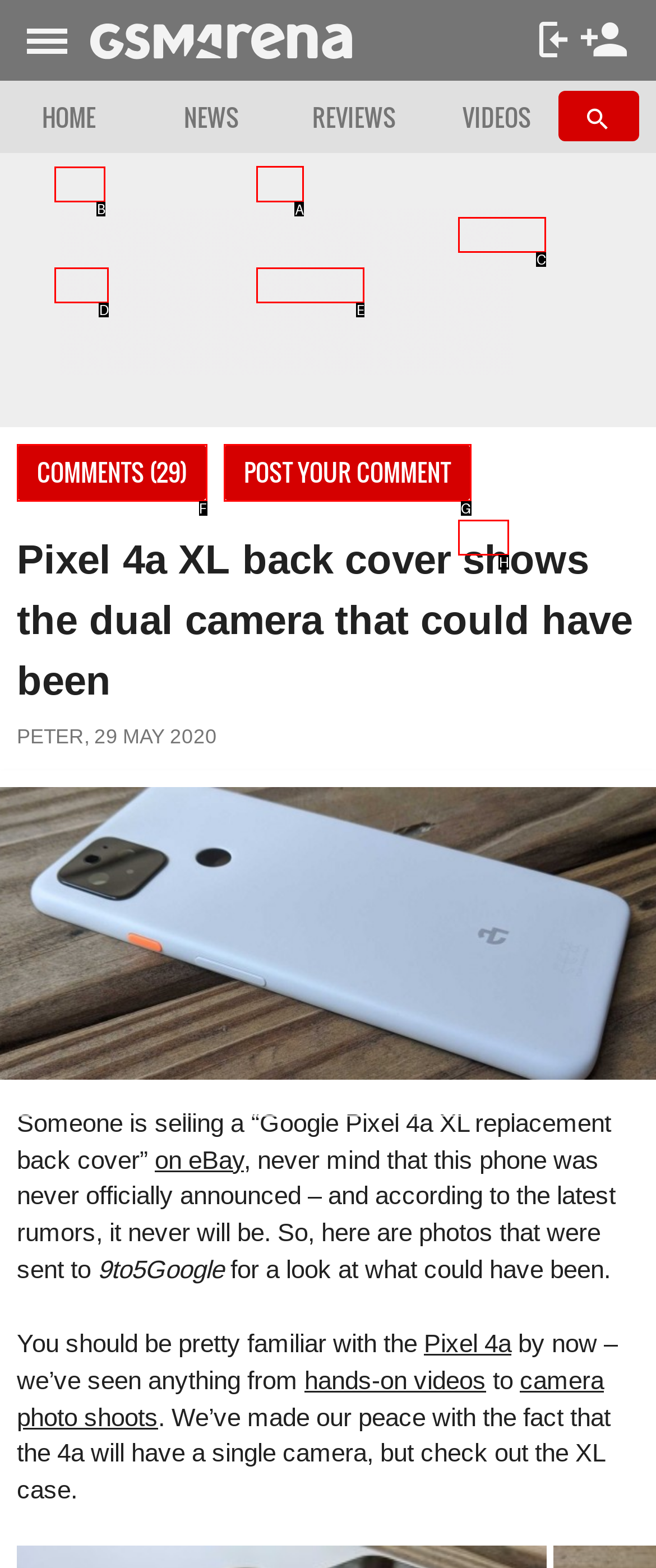Indicate the letter of the UI element that should be clicked to accomplish the task: View NEWS. Answer with the letter only.

A